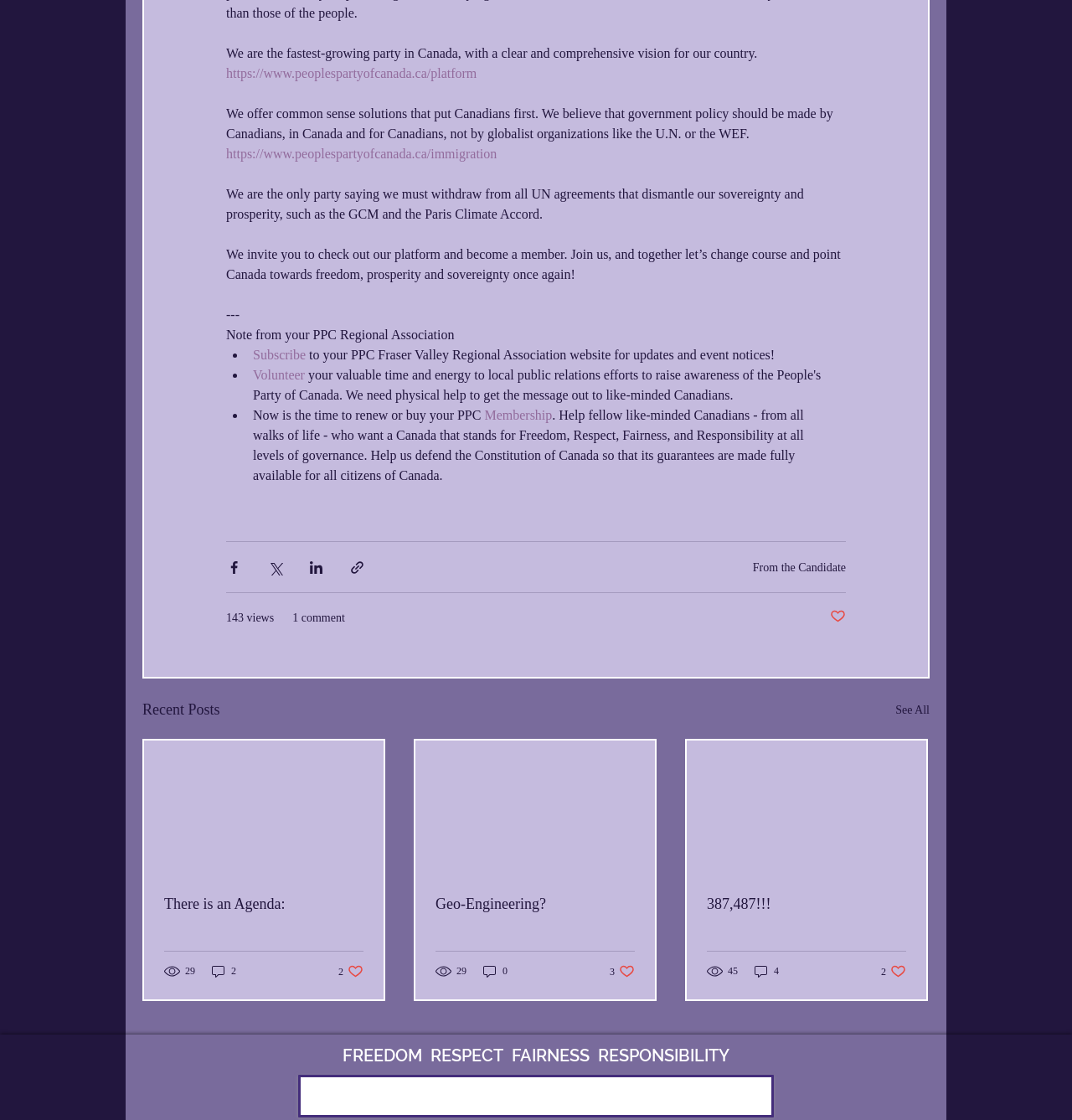Answer the question below using just one word or a short phrase: 
What are the four values mentioned in the webpage's footer?

FREEDOM RESPECT FAIRNESS RESPONSIBILITY